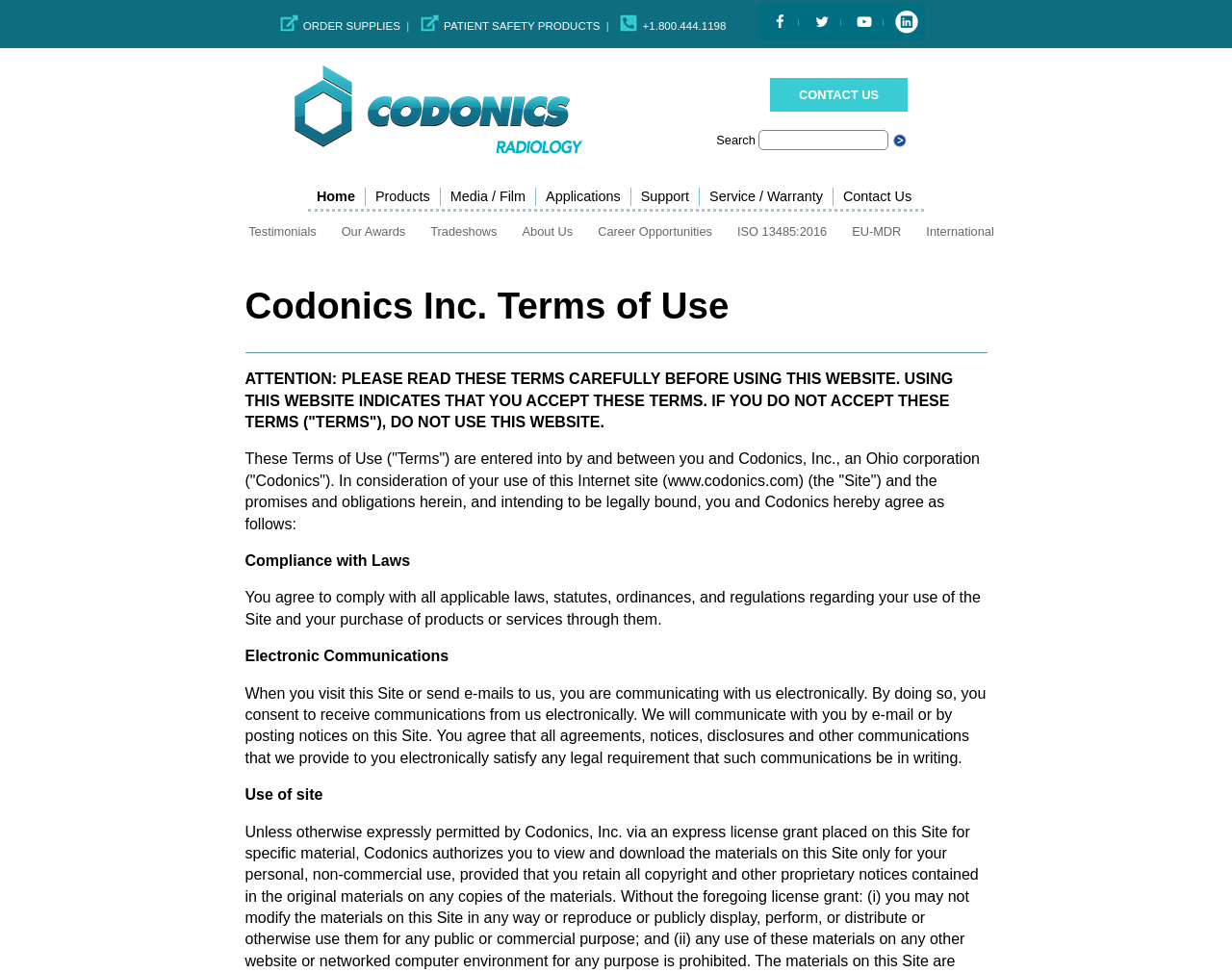Show me the bounding box coordinates of the clickable region to achieve the task as per the instruction: "Explore the 'Treatments' section".

None